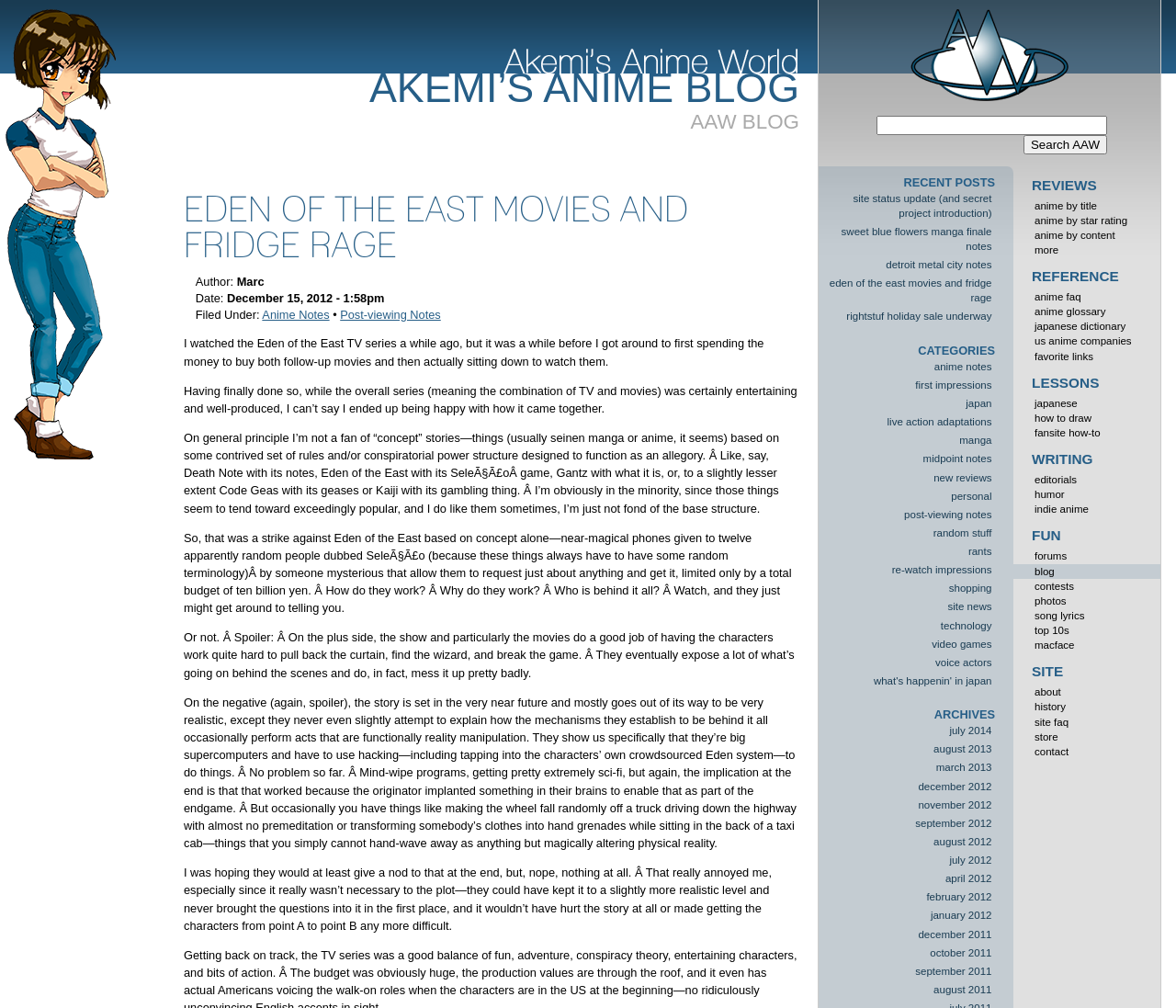Determine the bounding box coordinates of the target area to click to execute the following instruction: "Visit anime by title page."

[0.87, 0.197, 0.987, 0.211]